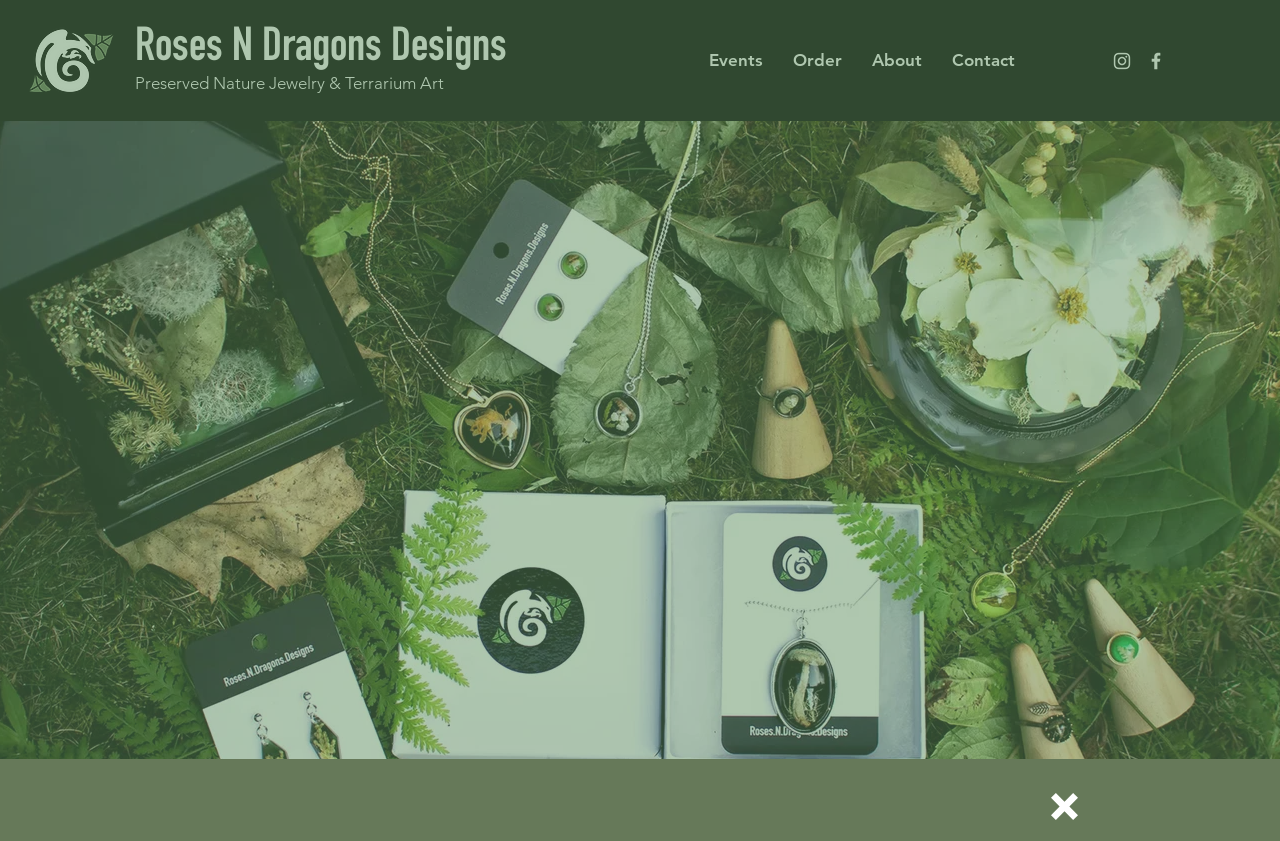How many social media platforms are linked on the webpage?
Refer to the screenshot and respond with a concise word or phrase.

2